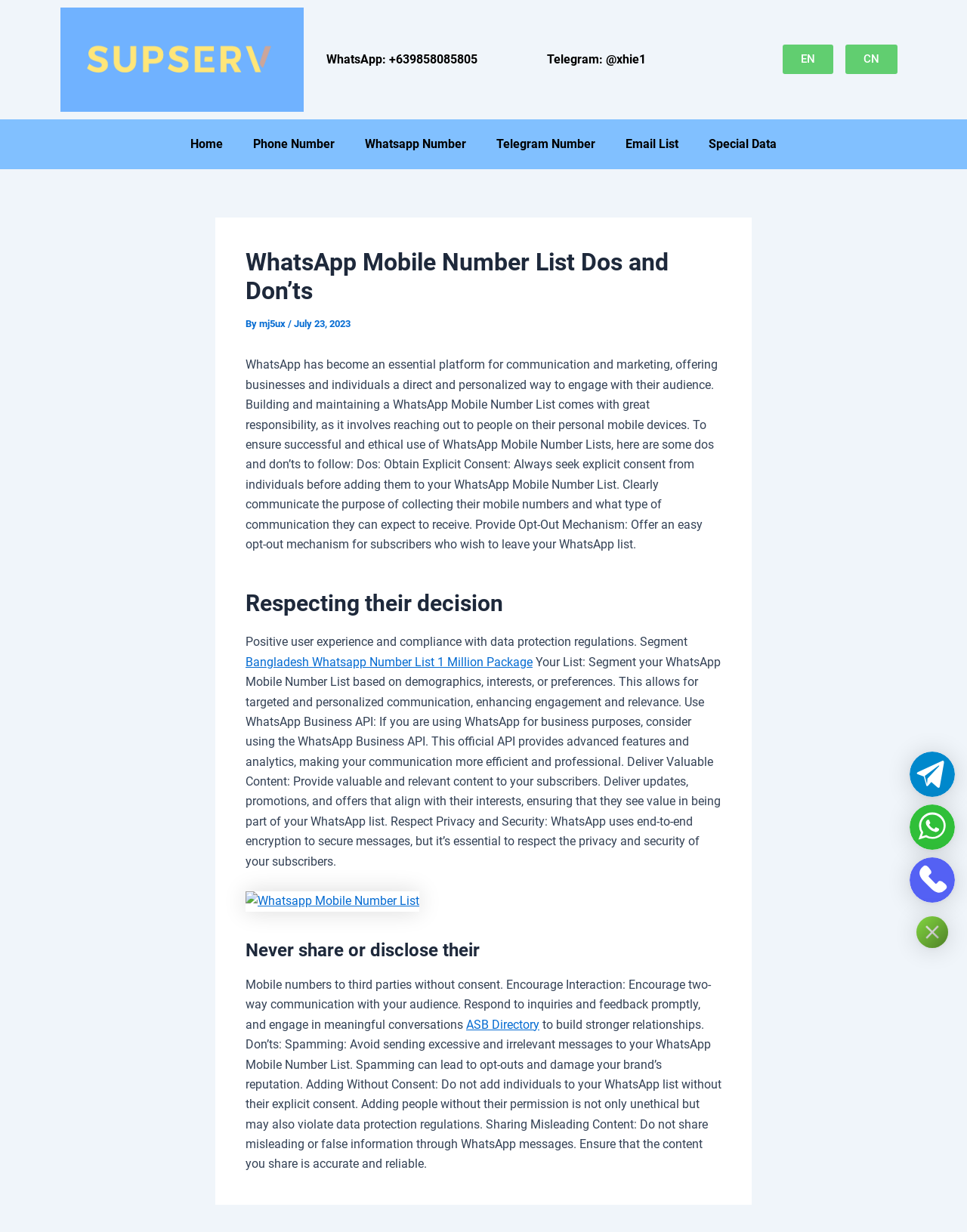Determine the bounding box coordinates of the region that needs to be clicked to achieve the task: "view Celebrity runes".

None